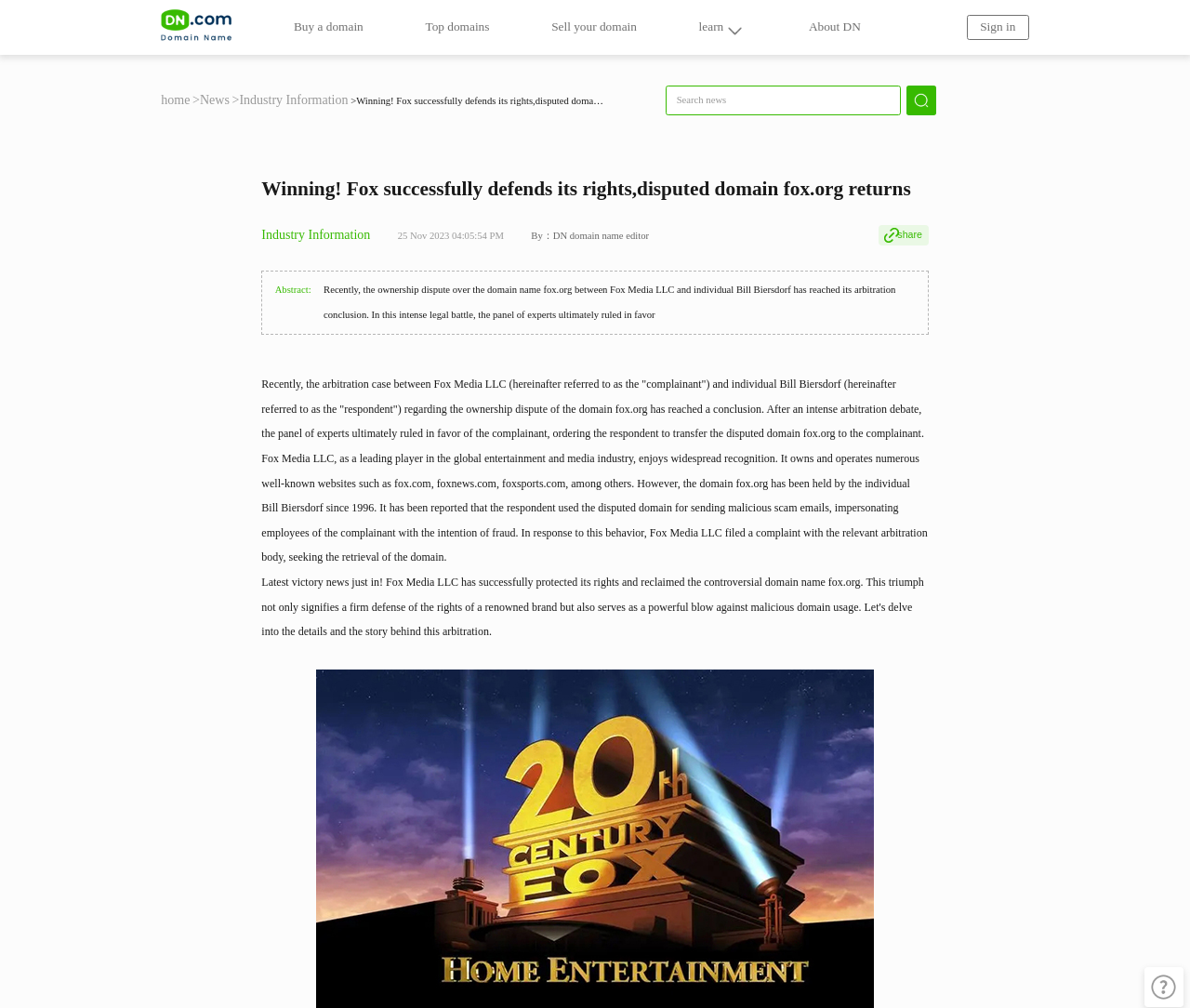What was the respondent using the disputed domain for?
Provide a concise answer using a single word or phrase based on the image.

Sending malicious scam emails